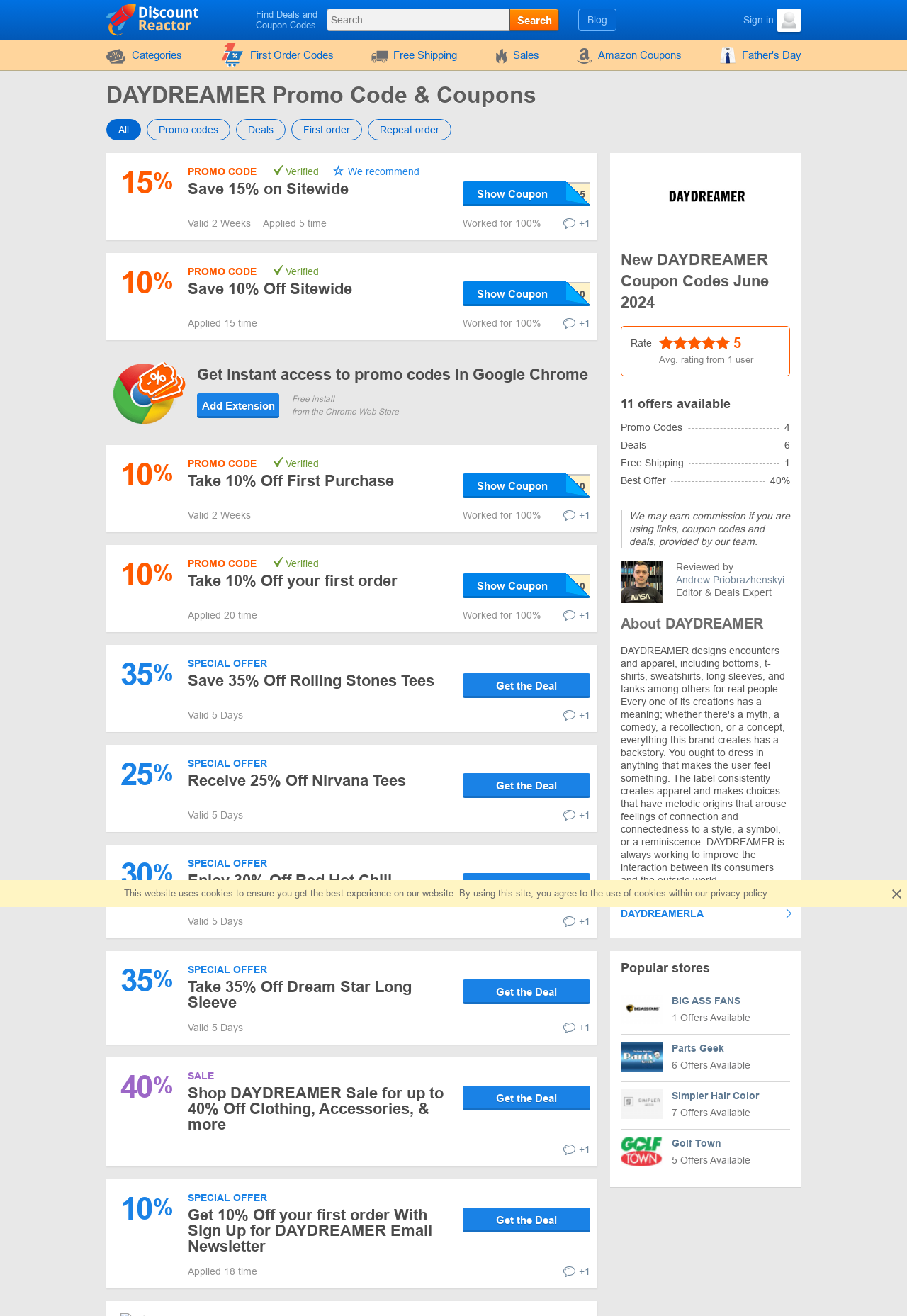Please identify the bounding box coordinates of the element's region that I should click in order to complete the following instruction: "Sign in". The bounding box coordinates consist of four float numbers between 0 and 1, i.e., [left, top, right, bottom].

[0.766, 0.006, 0.883, 0.024]